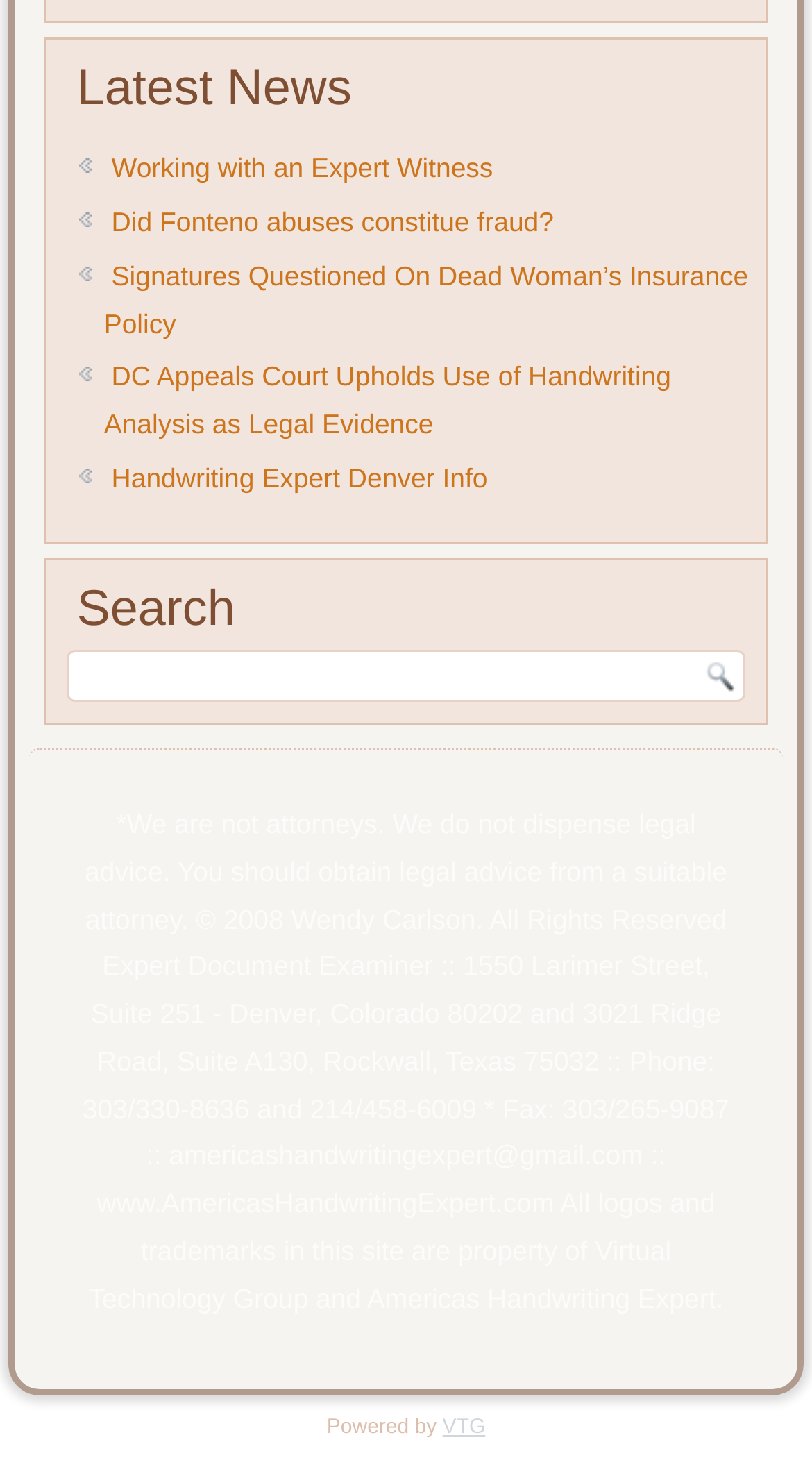Please provide a detailed answer to the question below based on the screenshot: 
What is the address of the Expert Document Examiner?

The address of the Expert Document Examiner is mentioned in the footer of the webpage as '1550 Larimer Street, Suite 251 - Denver, Colorado 80202 and 3021 Ridge Road, Suite A130, Rockwall, Texas 75032'.